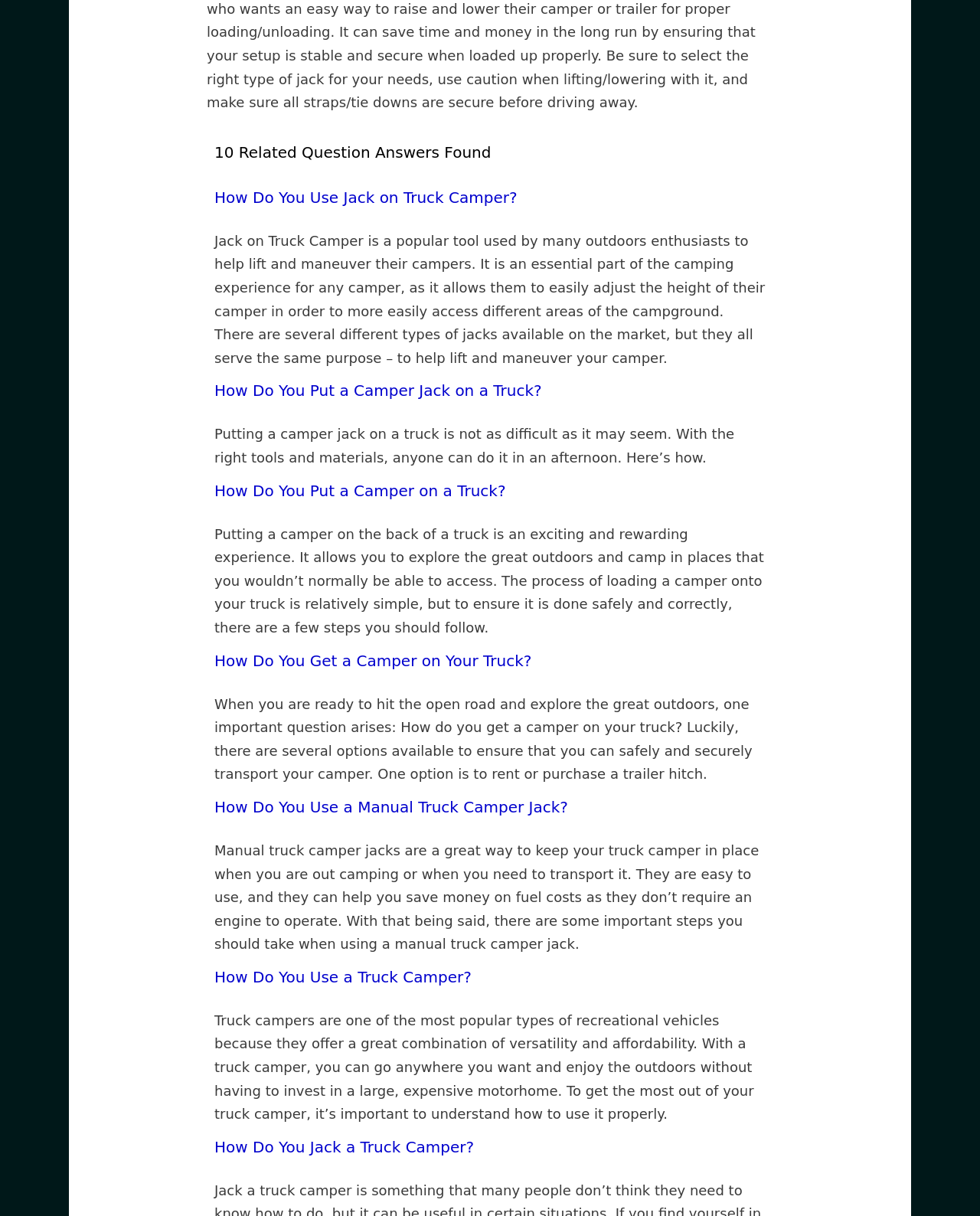How many types of jacks are available on the market?
Utilize the image to construct a detailed and well-explained answer.

The answer can be found in the StaticText element with the text 'There are several different types of jacks available on the market, but they all serve the same purpose – to help lift and maneuver your camper.' which mentions that there are several types of jacks available.